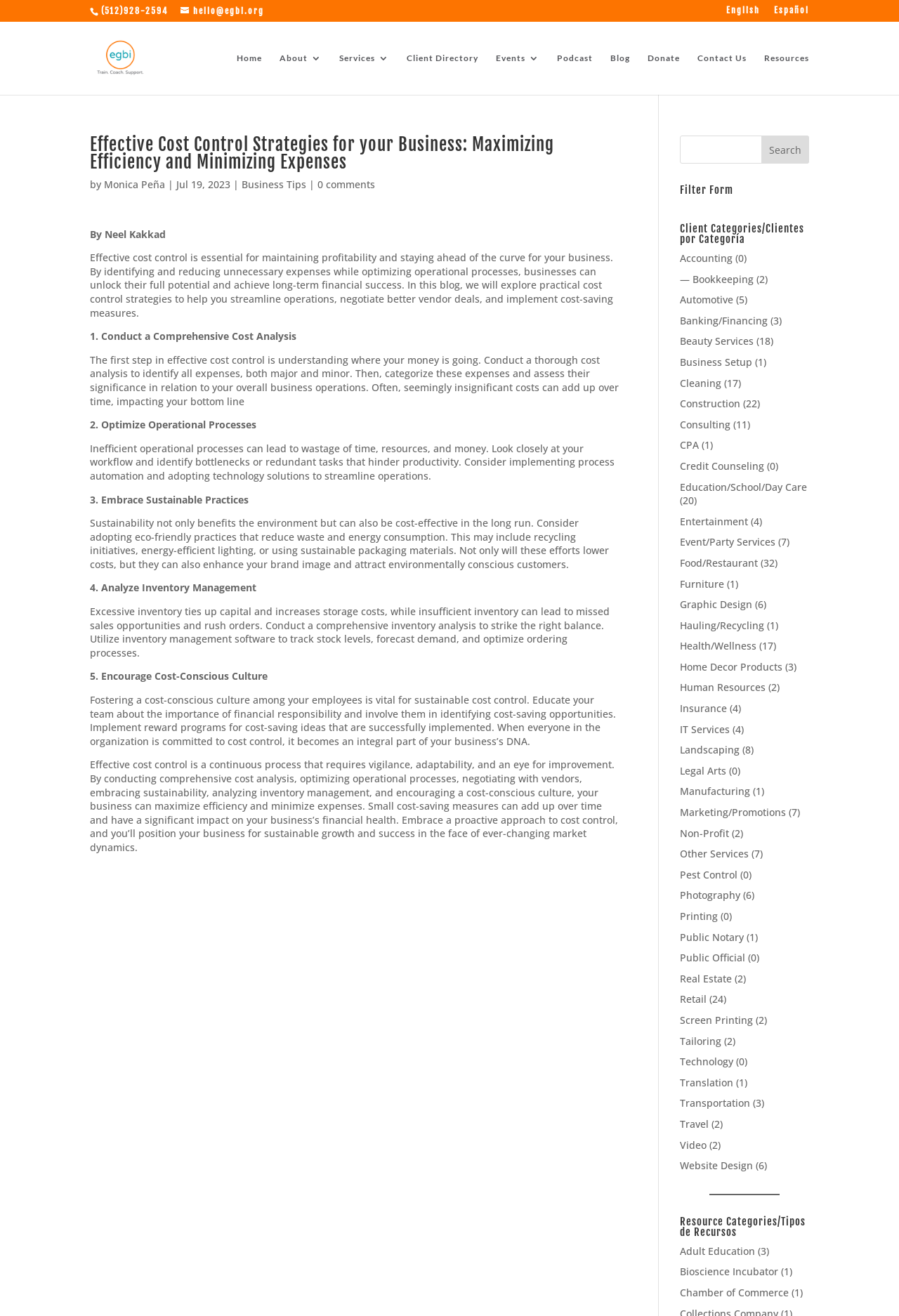Find the bounding box coordinates for the element that must be clicked to complete the instruction: "read the blog post by Neel Kakkad". The coordinates should be four float numbers between 0 and 1, indicated as [left, top, right, bottom].

[0.1, 0.173, 0.188, 0.183]